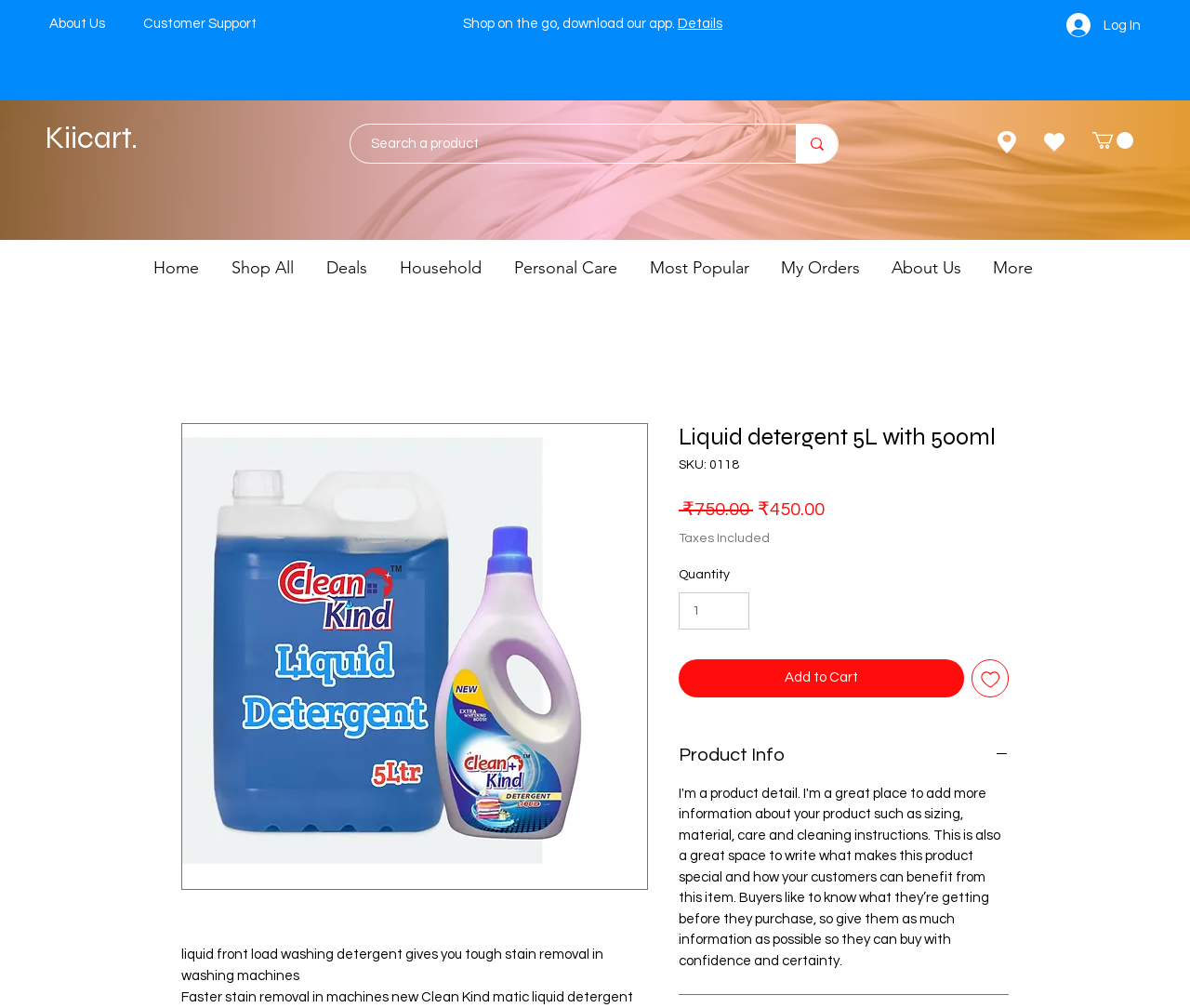Please determine the bounding box coordinates for the element that should be clicked to follow these instructions: "View product info".

[0.57, 0.736, 0.848, 0.762]